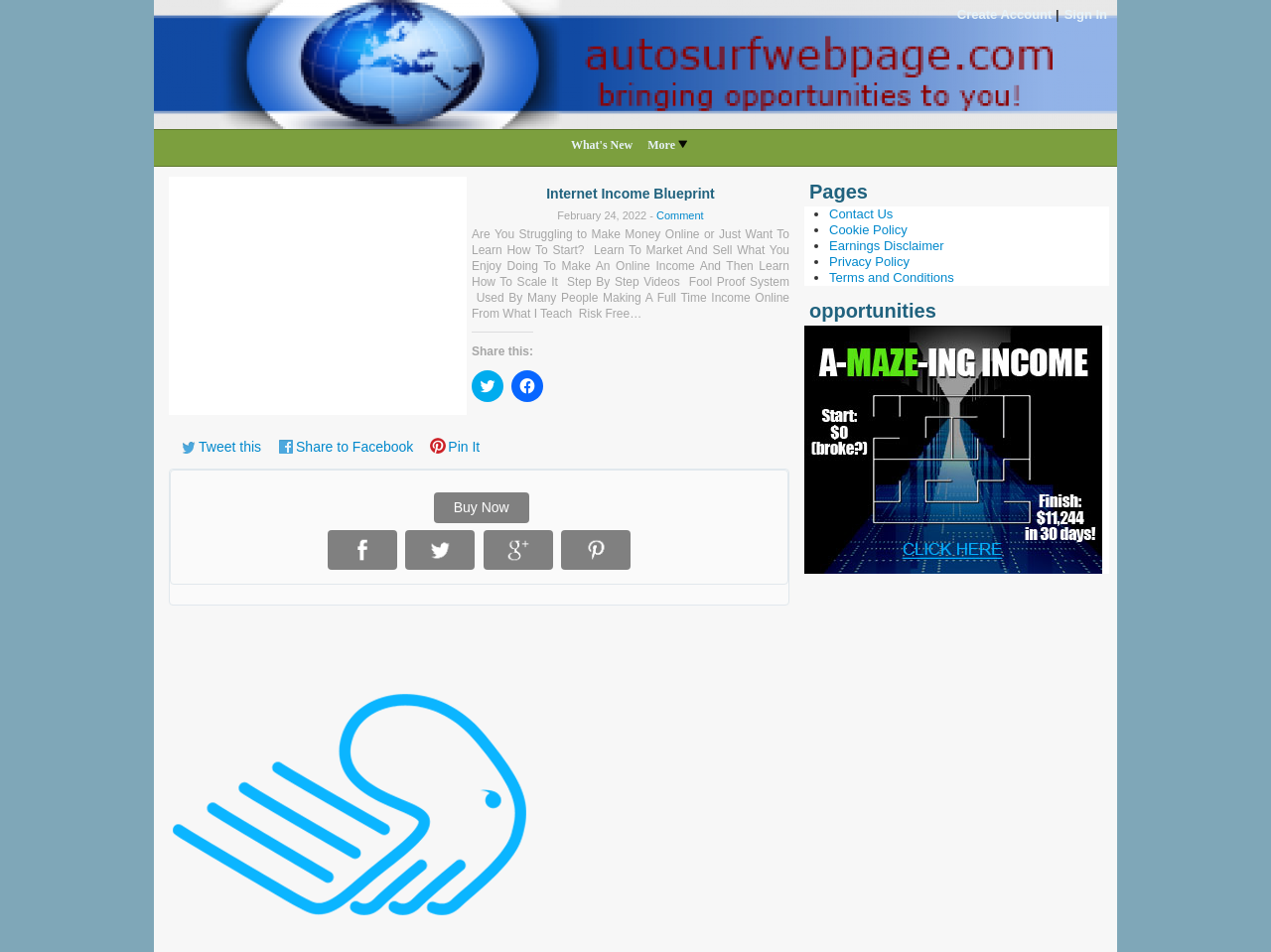What is the main topic of this webpage?
Craft a detailed and extensive response to the question.

Based on the webpage content, it appears that the main topic is about making an online income and learning how to market and sell what one enjoys doing. The webpage provides information and resources on how to achieve this goal.